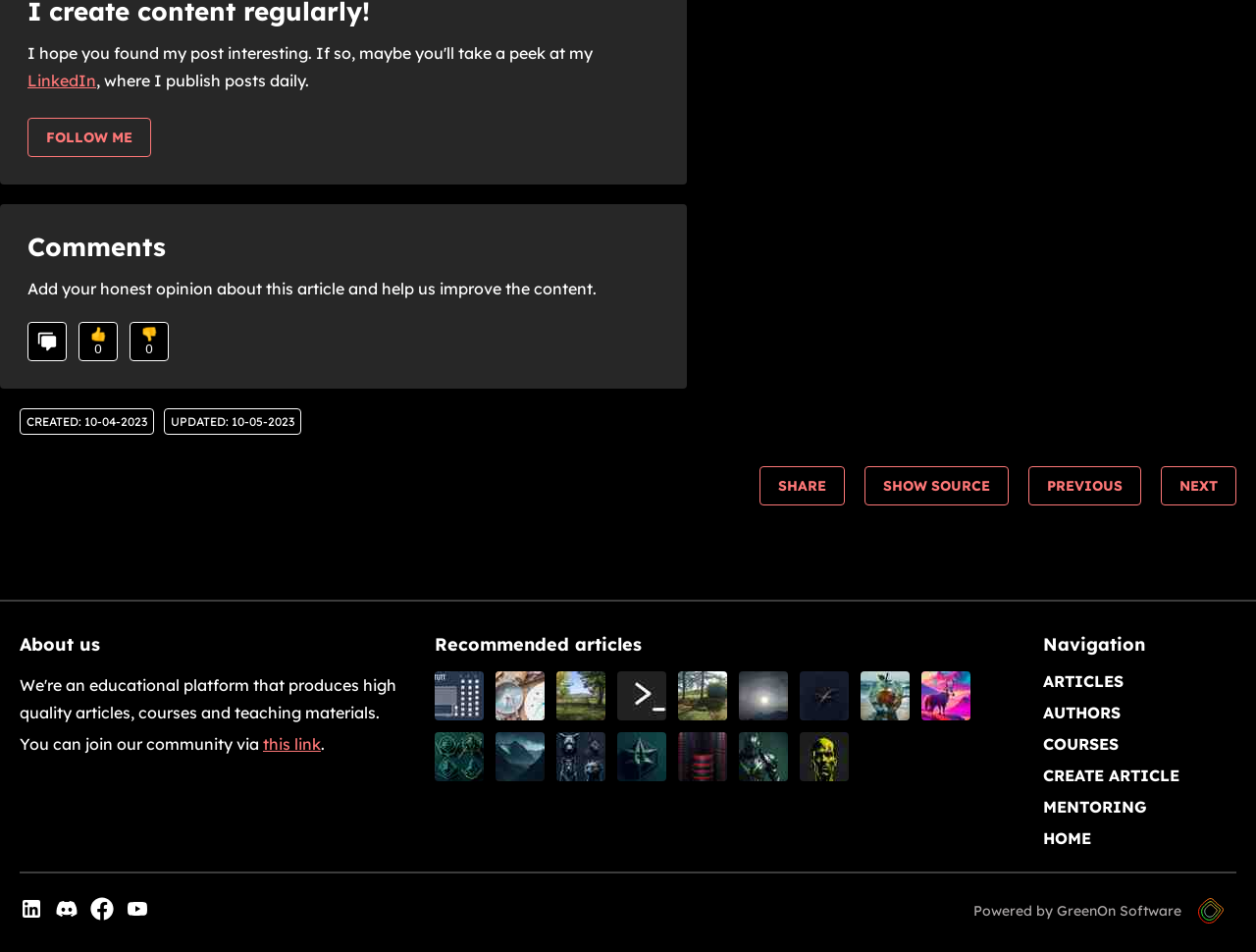Pinpoint the bounding box coordinates of the element that must be clicked to accomplish the following instruction: "Follow the author on LinkedIn". The coordinates should be in the format of four float numbers between 0 and 1, i.e., [left, top, right, bottom].

[0.022, 0.133, 0.12, 0.154]